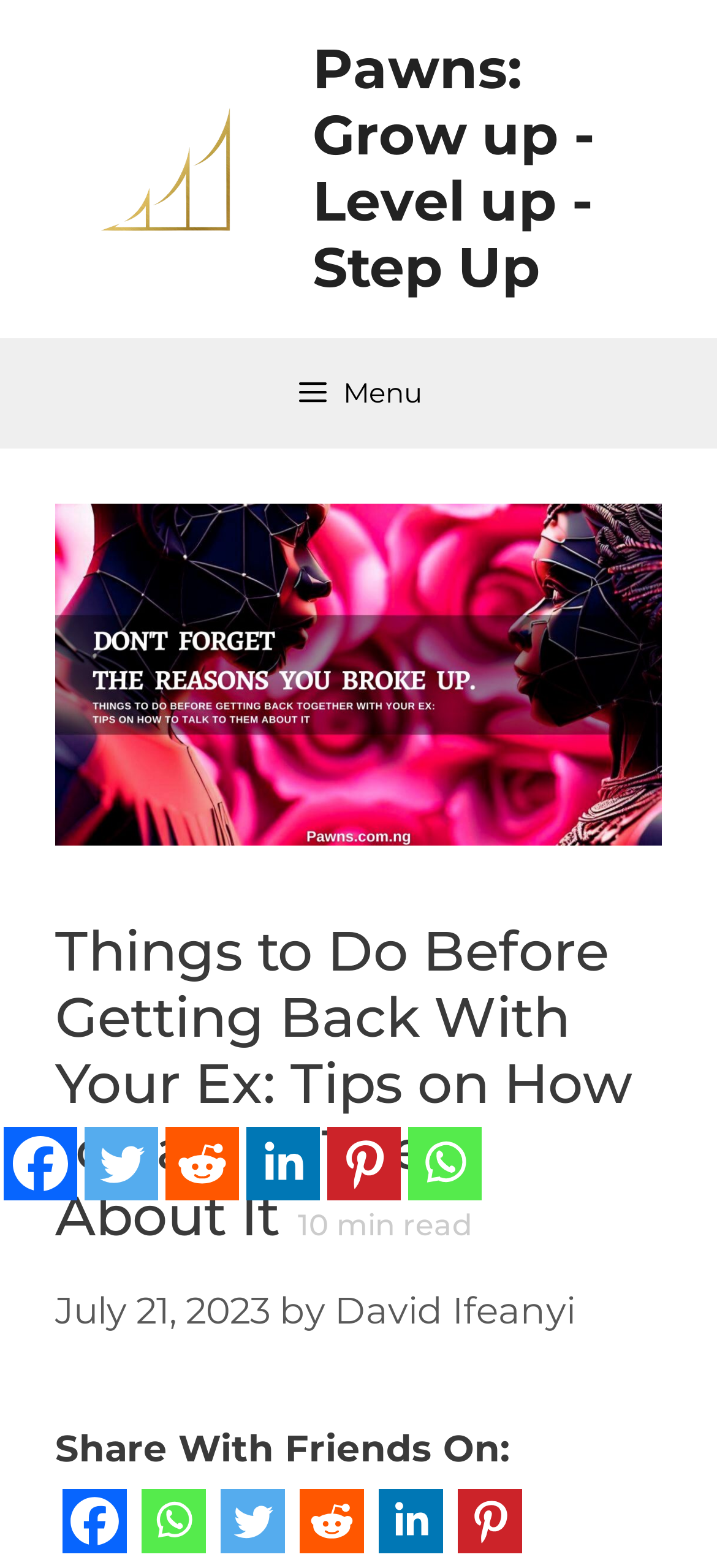What is the name of the website?
Using the information from the image, give a concise answer in one word or a short phrase.

Pawns: Grow up – Level up – Step Up